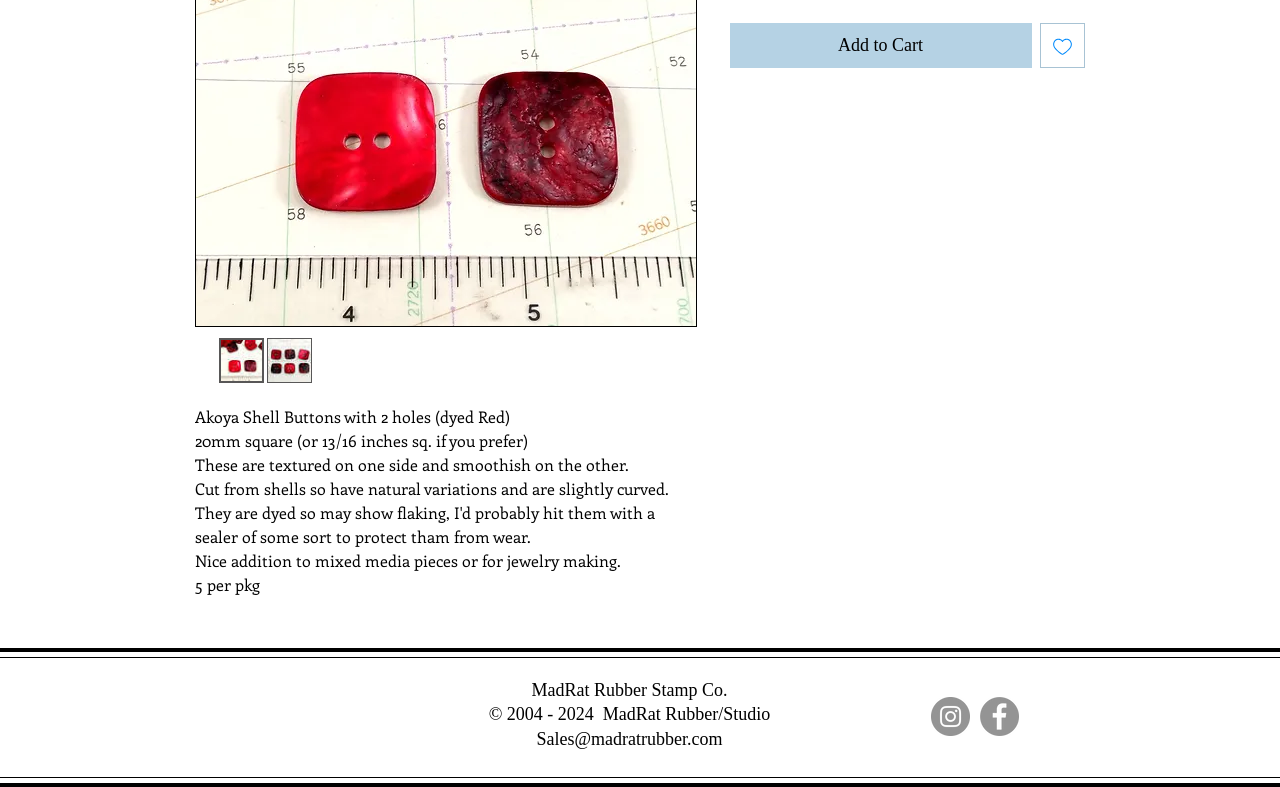Identify the bounding box coordinates for the UI element mentioned here: "aria-label="Facebook"". Provide the coordinates as four float values between 0 and 1, i.e., [left, top, right, bottom].

[0.766, 0.885, 0.796, 0.935]